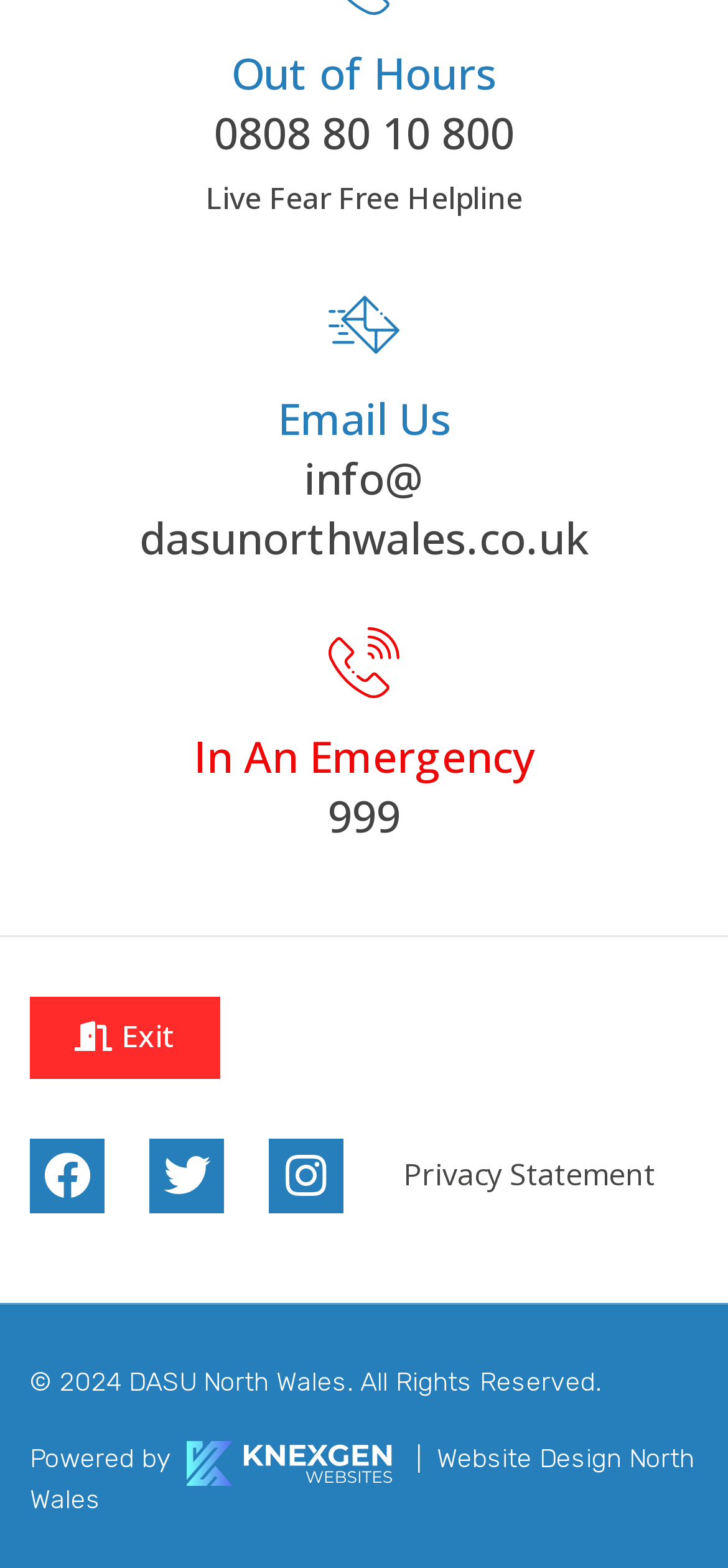Pinpoint the bounding box coordinates of the element that must be clicked to accomplish the following instruction: "Read the Privacy Statement". The coordinates should be in the format of four float numbers between 0 and 1, i.e., [left, top, right, bottom].

[0.554, 0.734, 0.9, 0.765]